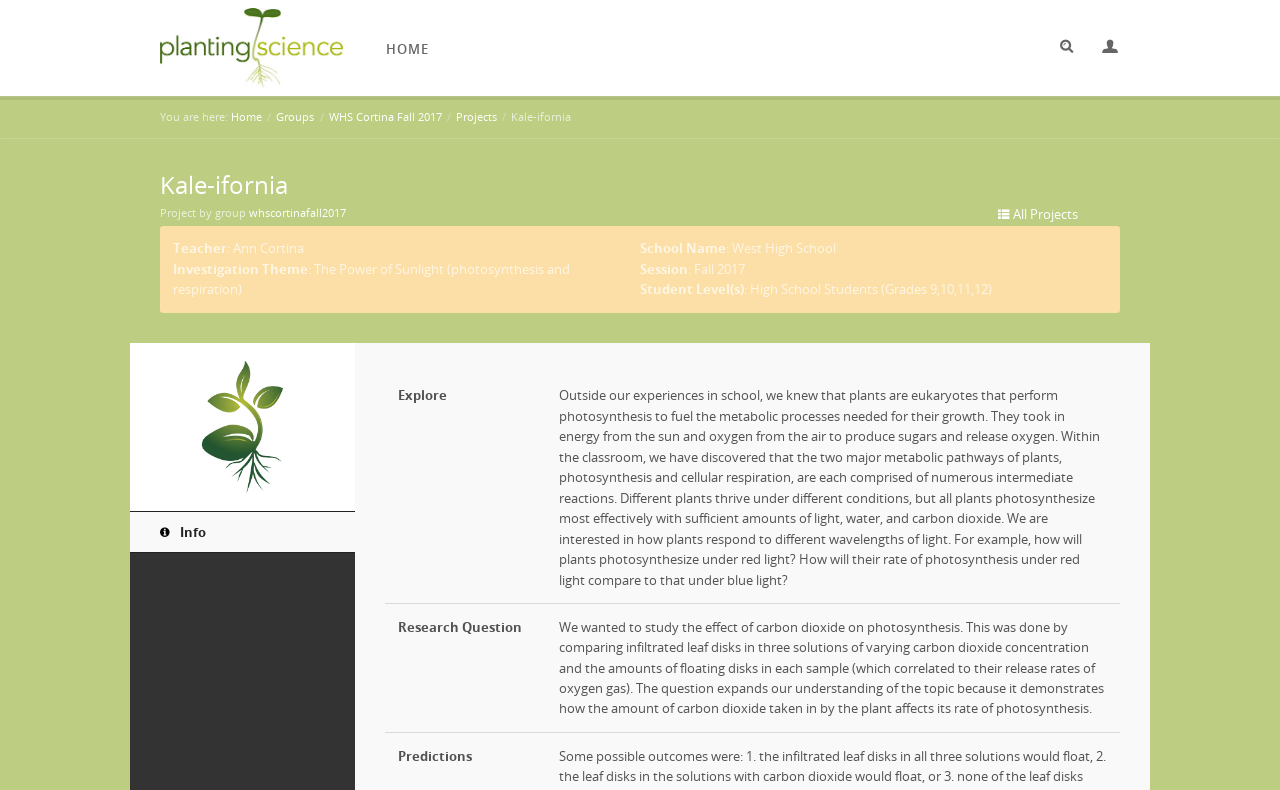Highlight the bounding box coordinates of the element that should be clicked to carry out the following instruction: "View all projects". The coordinates must be given as four float numbers ranging from 0 to 1, i.e., [left, top, right, bottom].

[0.773, 0.252, 0.852, 0.291]